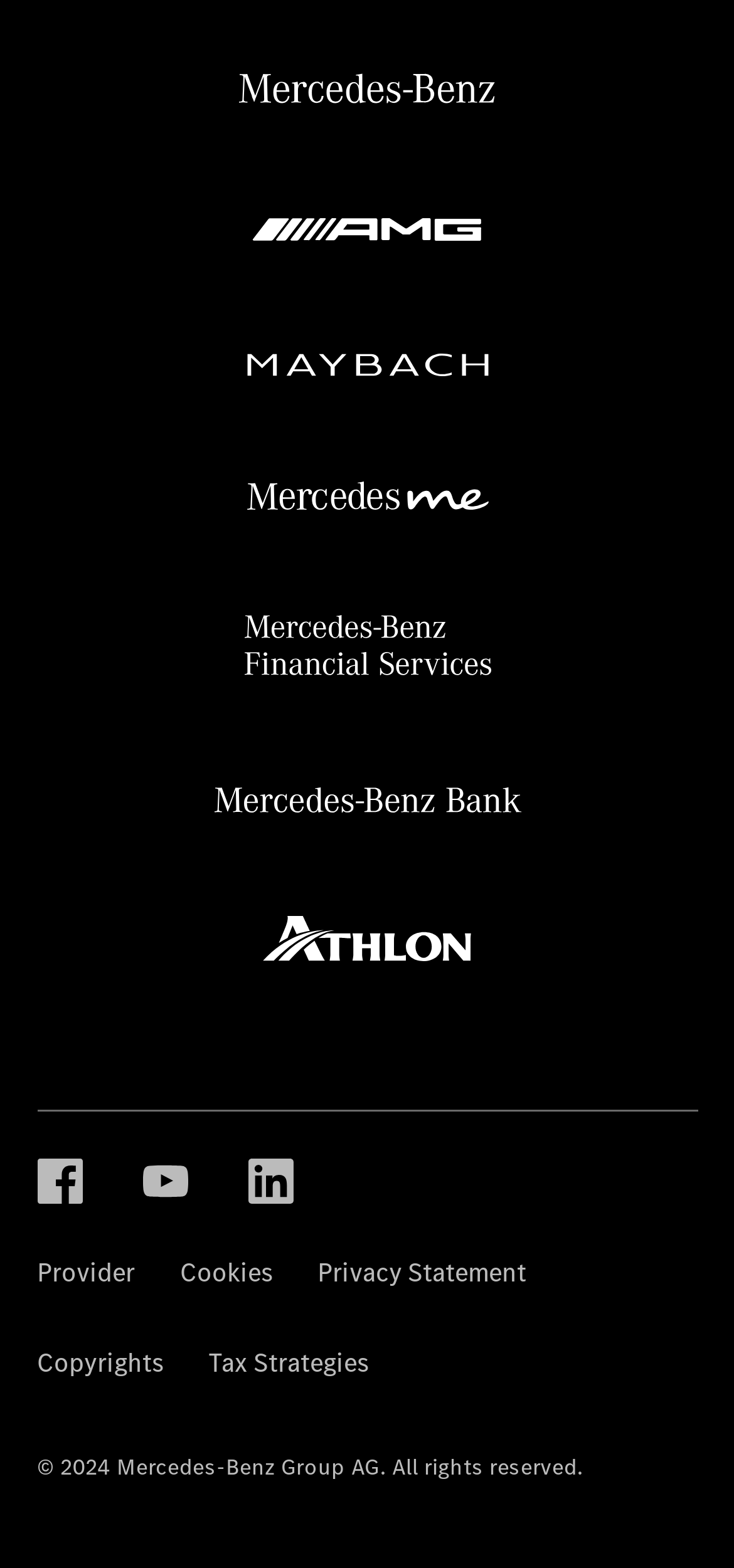Give a short answer to this question using one word or a phrase:
How many links are available in the footer section?

7